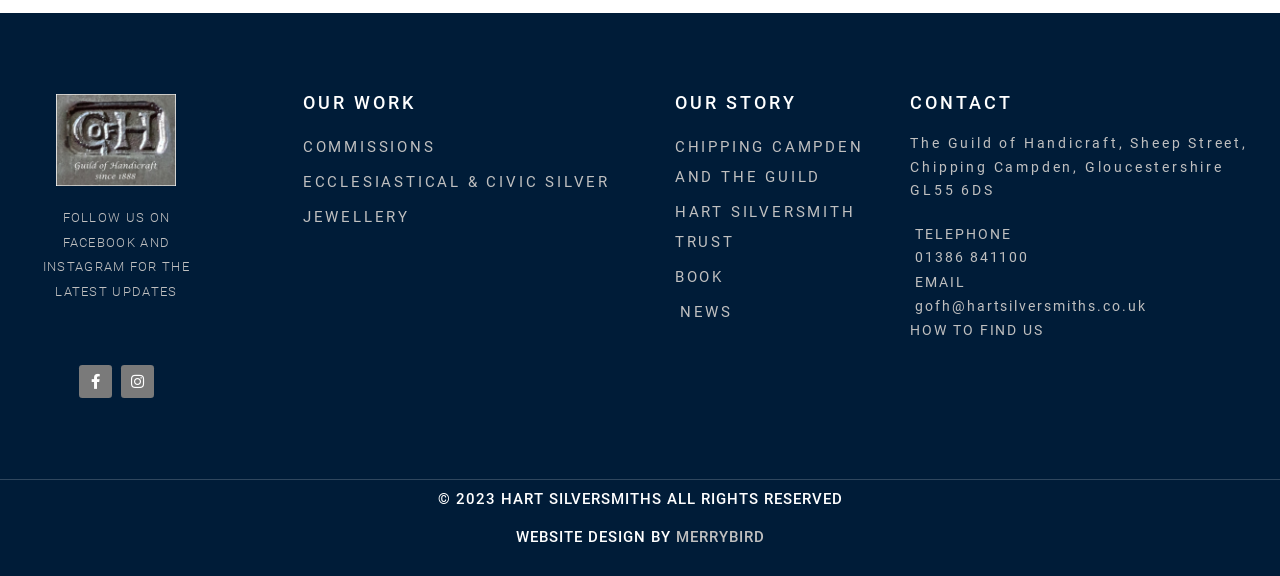From the webpage screenshot, identify the region described by hart silversmith trust. Provide the bounding box coordinates as (top-left x, top-left y, bottom-right x, bottom-right y), with each value being a floating point number between 0 and 1.

[0.527, 0.342, 0.696, 0.446]